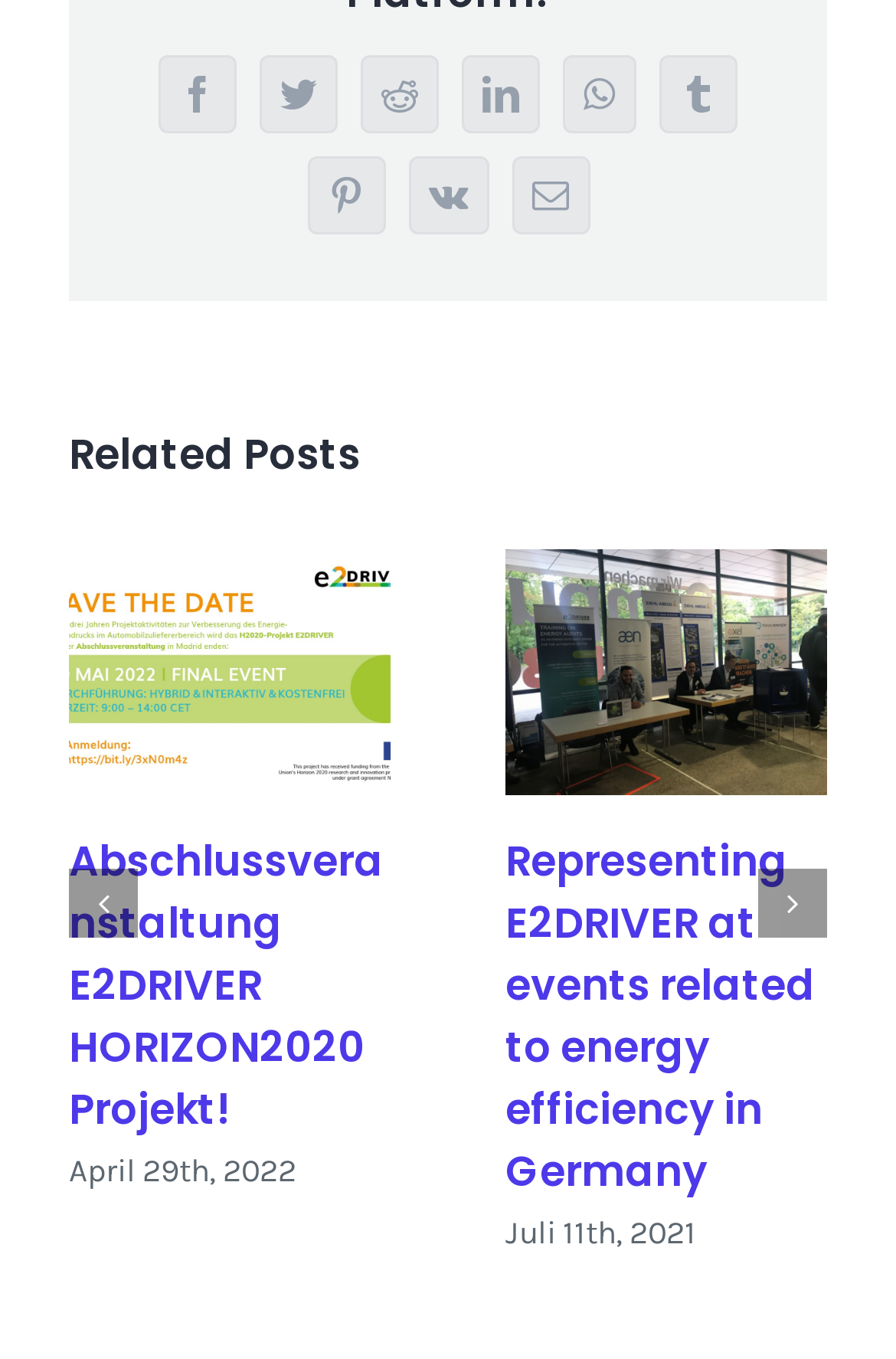How many related posts are there?
Look at the image and respond with a one-word or short-phrase answer.

2